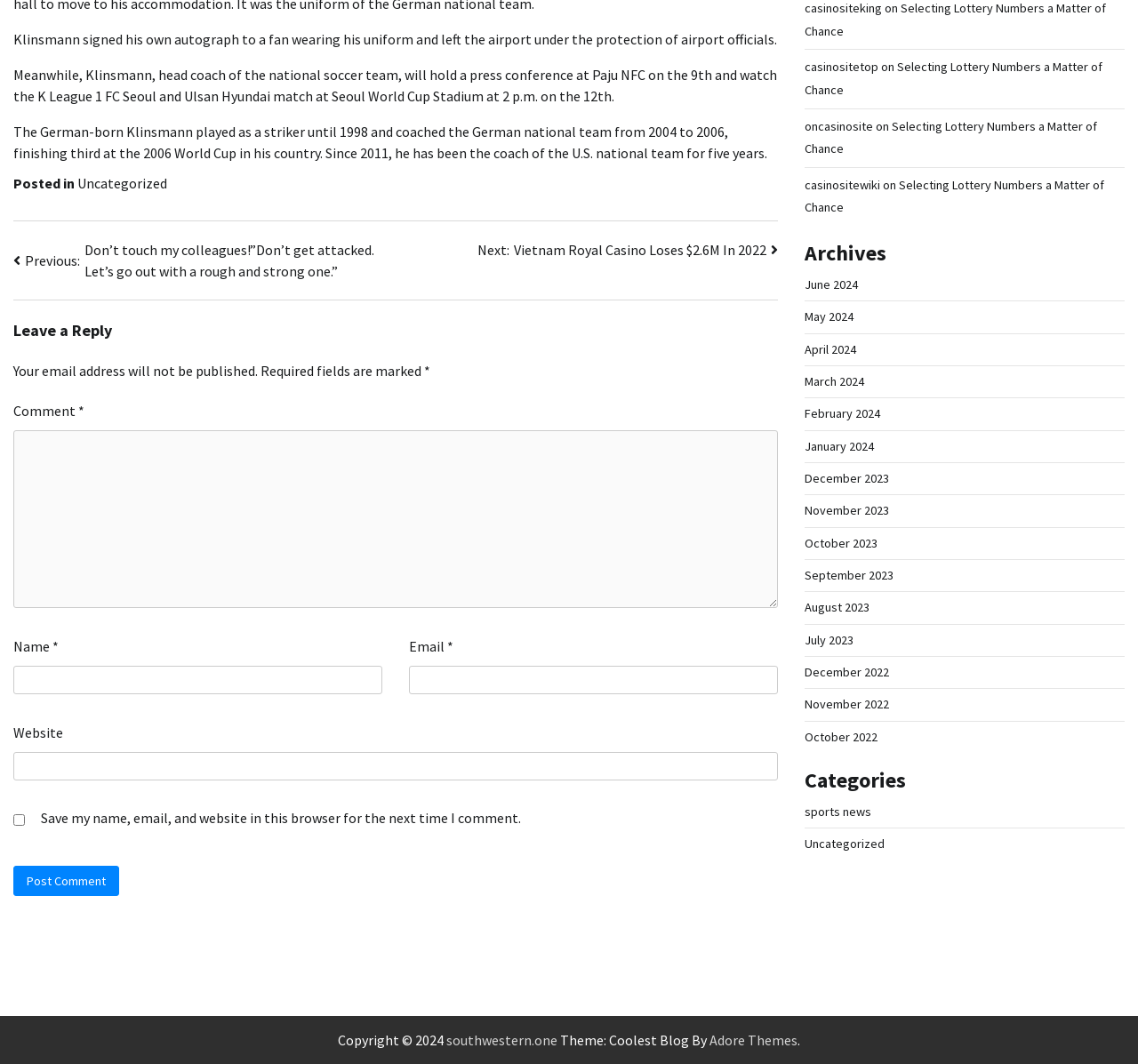From the given element description: "here", find the bounding box for the UI element. Provide the coordinates as four float numbers between 0 and 1, in the order [left, top, right, bottom].

None